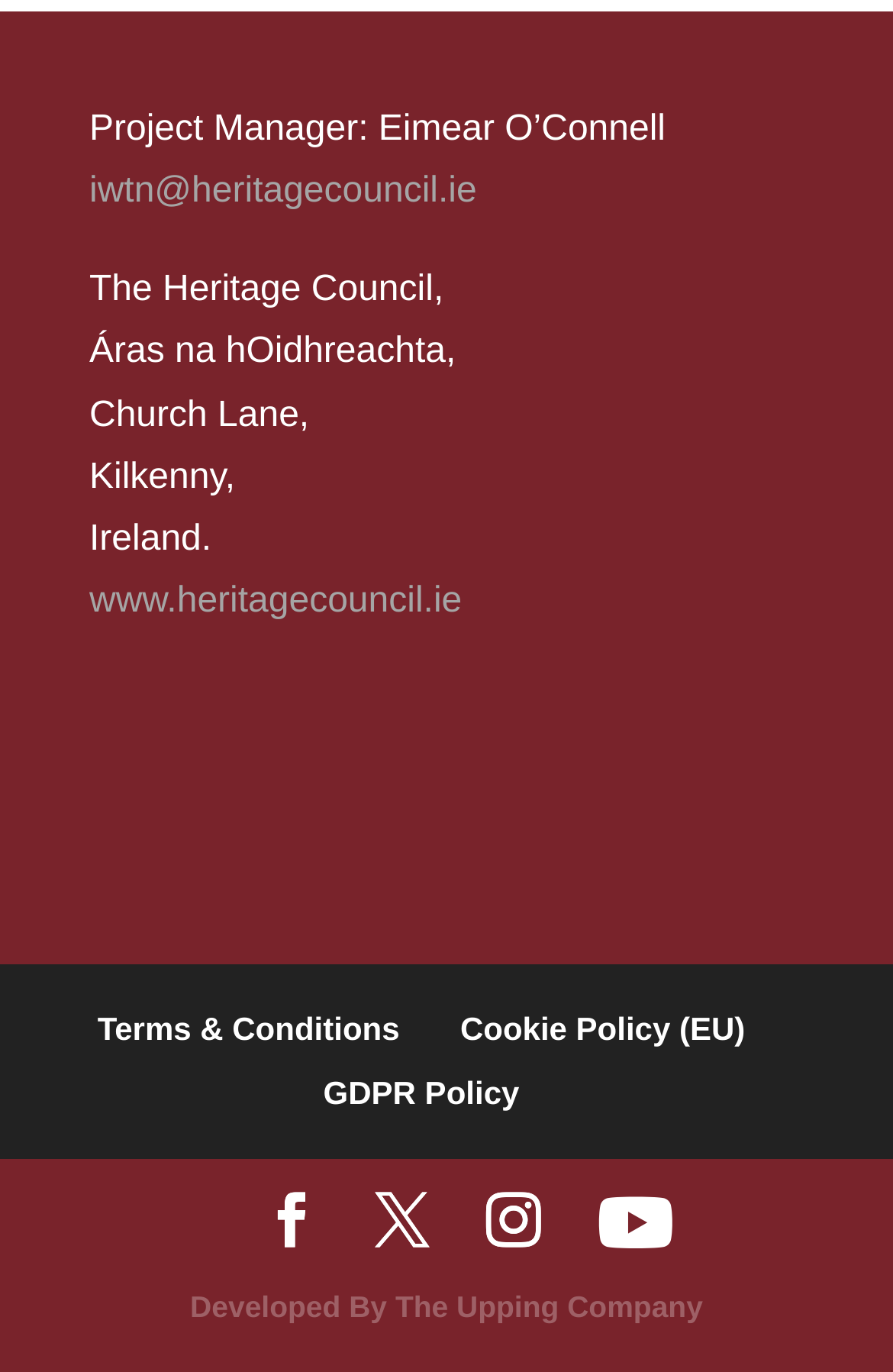Please provide a comprehensive response to the question based on the details in the image: How many social media links are there?

There are four social media links located at the bottom of the webpage, represented by icons, which are links to the Heritage Council's social media profiles.